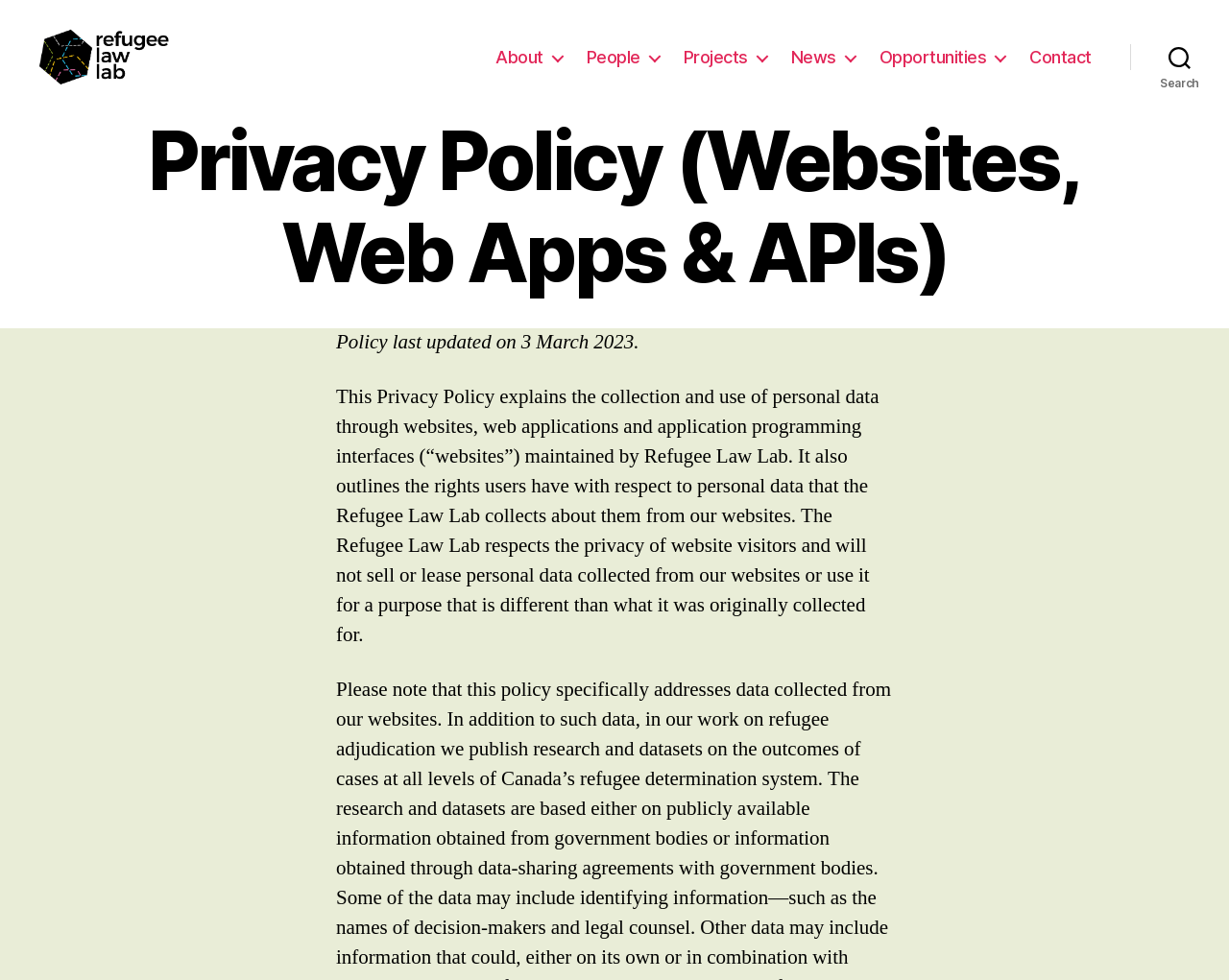Can you specify the bounding box coordinates for the region that should be clicked to fulfill this instruction: "Visit the 'WHO WE ARE' page".

None